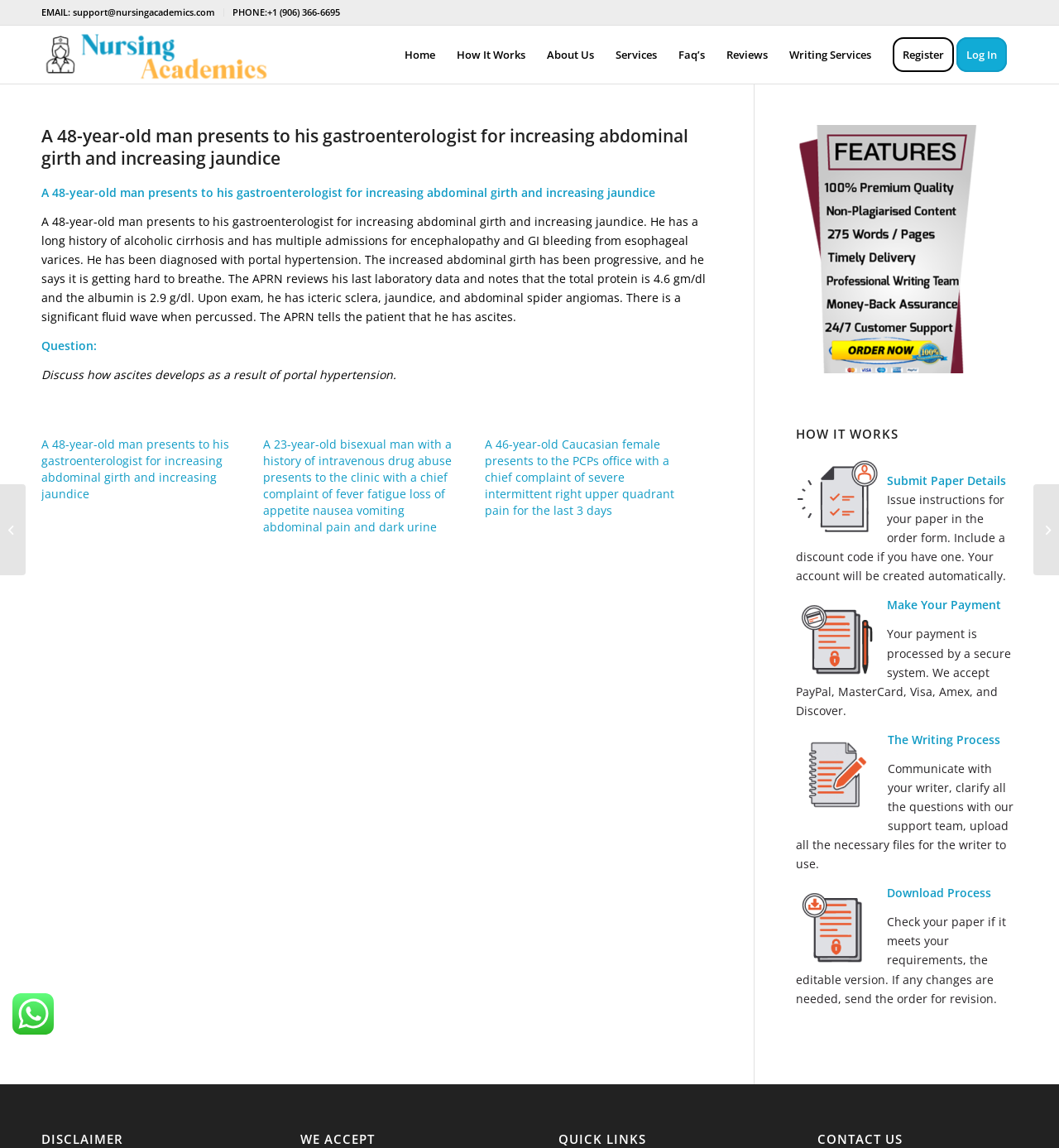Based on the element description How It Works, identify the bounding box coordinates for the UI element. The coordinates should be in the format (top-left x, top-left y, bottom-right x, bottom-right y) and within the 0 to 1 range.

[0.421, 0.022, 0.506, 0.073]